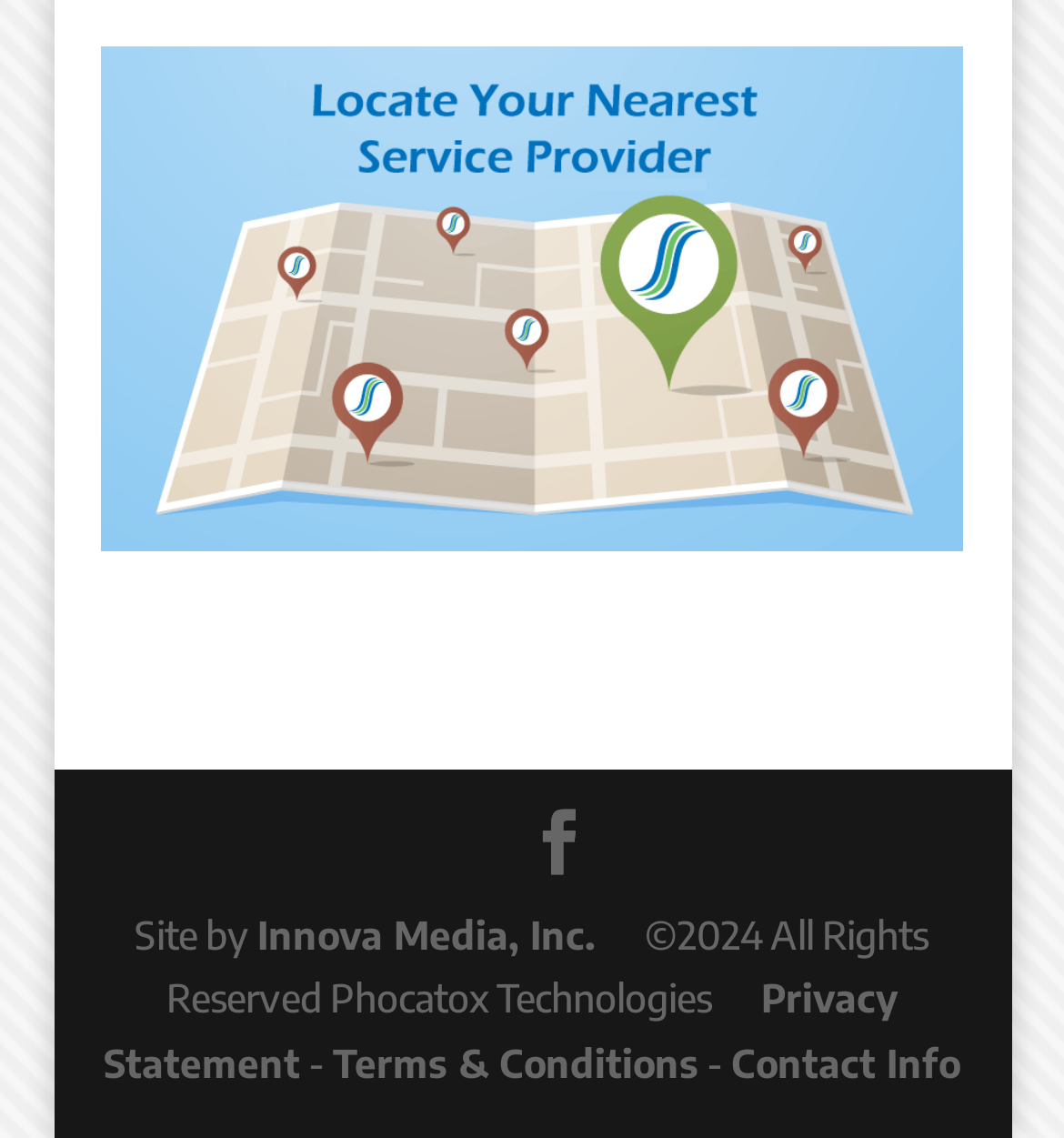What is the symbol represented by ''?
Craft a detailed and extensive response to the question.

The symbol '' represents an icon, which is a graphical element used to provide visual information or functionality. In this case, the icon is a link, but its specific meaning or purpose is not explicitly stated.